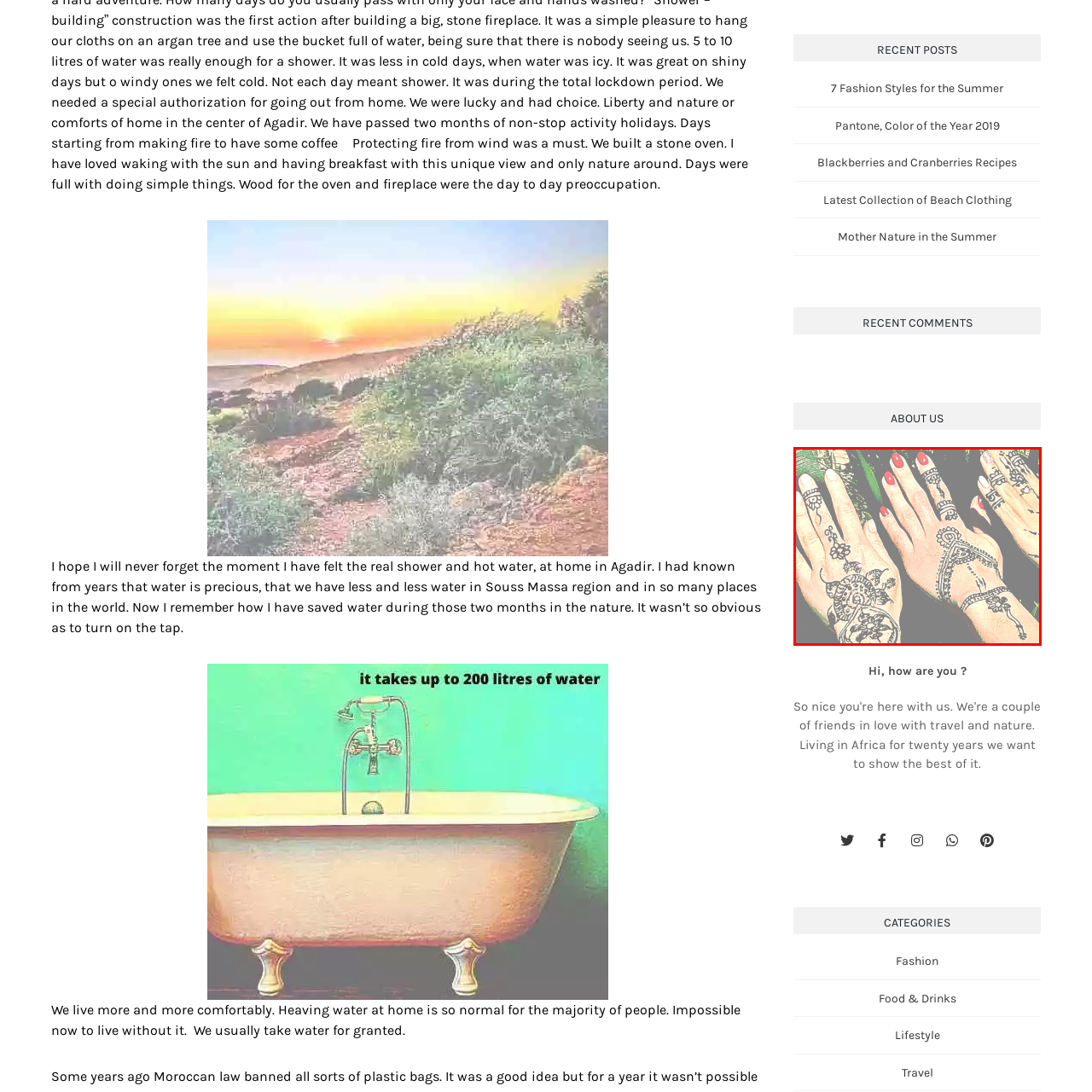Please concentrate on the part of the image enclosed by the red bounding box and answer the following question in detail using the information visible: What is hinted at in the background of the image?

The background hints at a lush, green environment, further highlighting the connection between nature and cultural art forms.